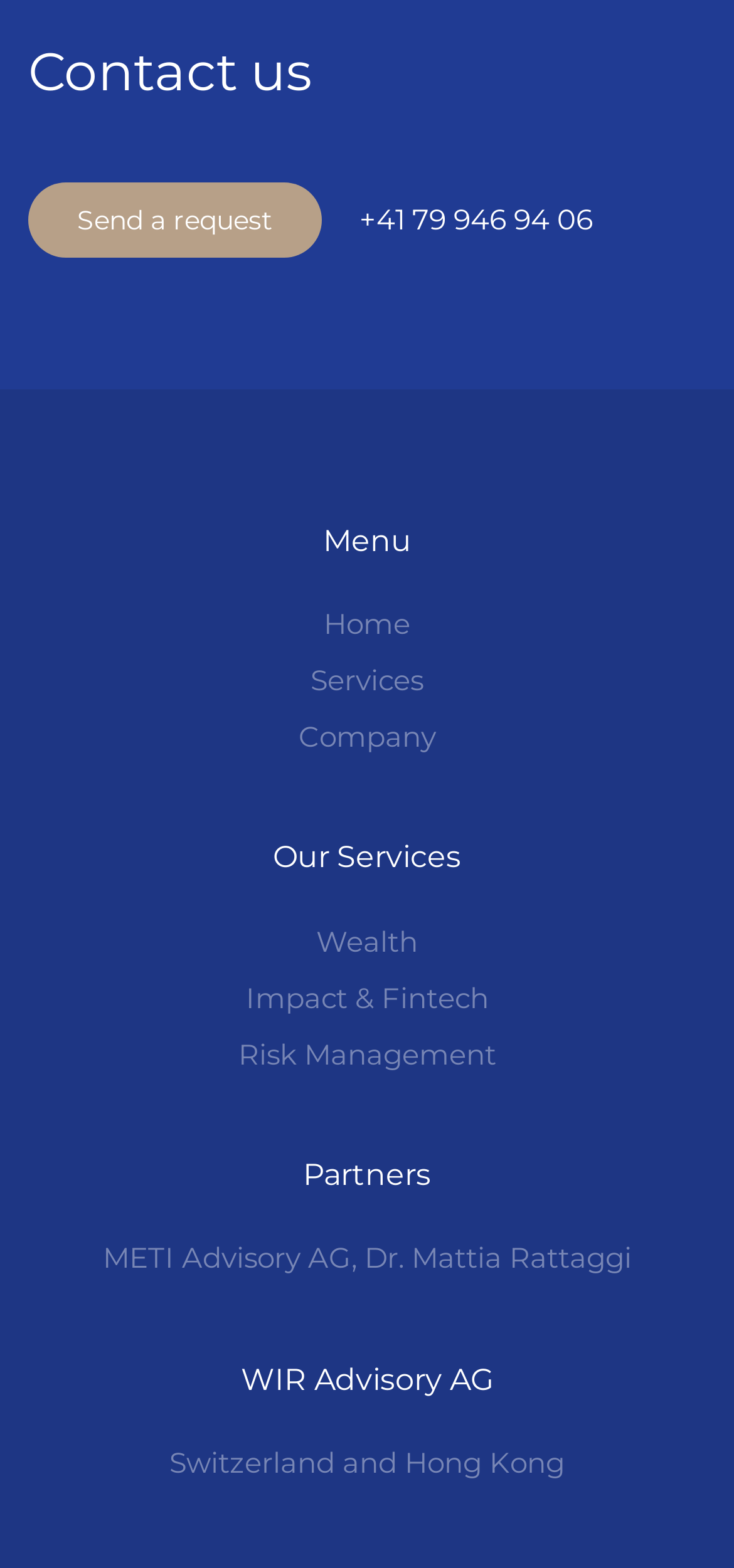Please identify the bounding box coordinates of the element's region that should be clicked to execute the following instruction: "Call +41 79 946 94 06". The bounding box coordinates must be four float numbers between 0 and 1, i.e., [left, top, right, bottom].

[0.49, 0.128, 0.808, 0.151]